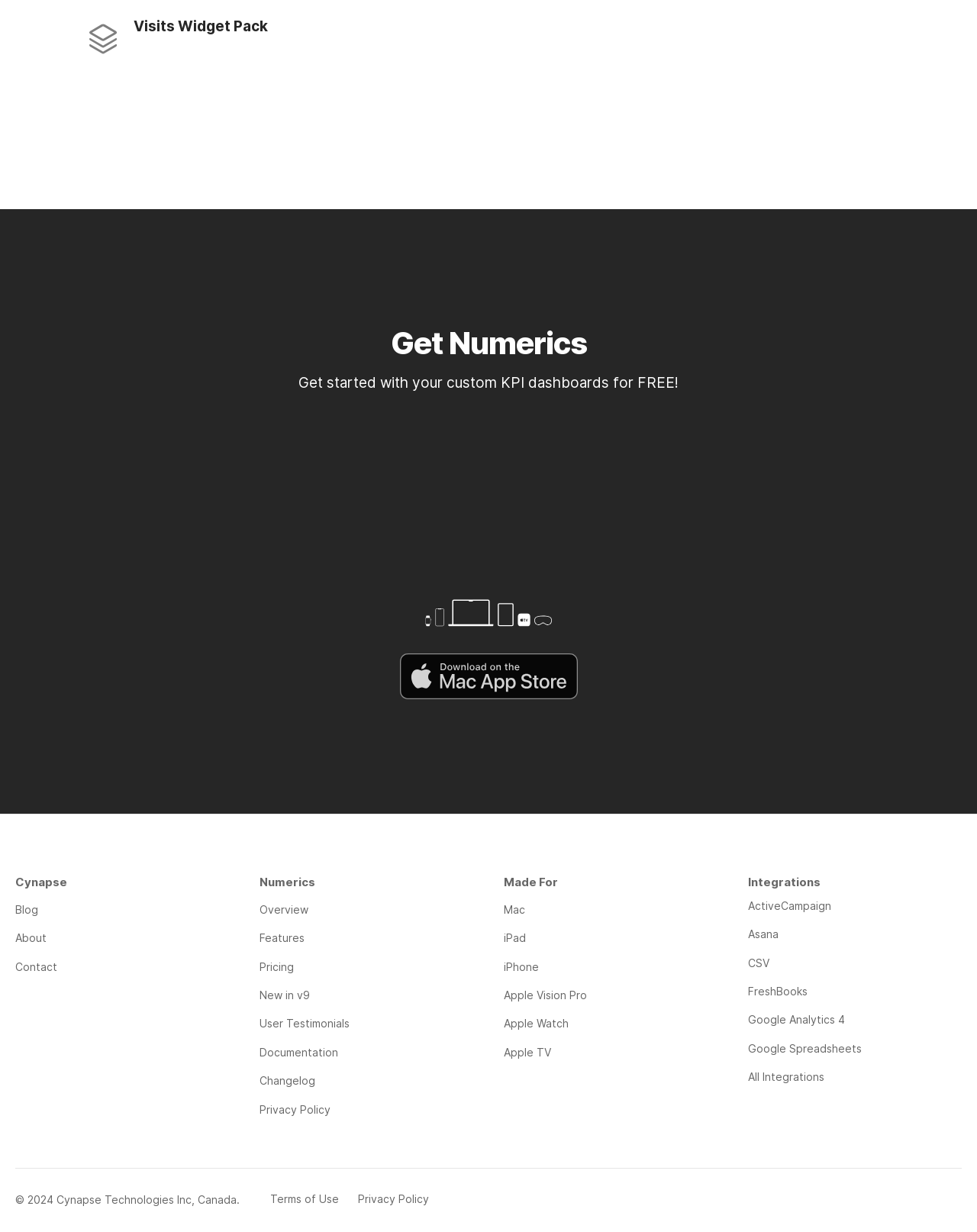Utilize the information from the image to answer the question in detail:
What is the name of the application?

The name of the application can be found in the heading 'Get Numerics' and also in the link 'Download Numerics on the Mac App Store'.